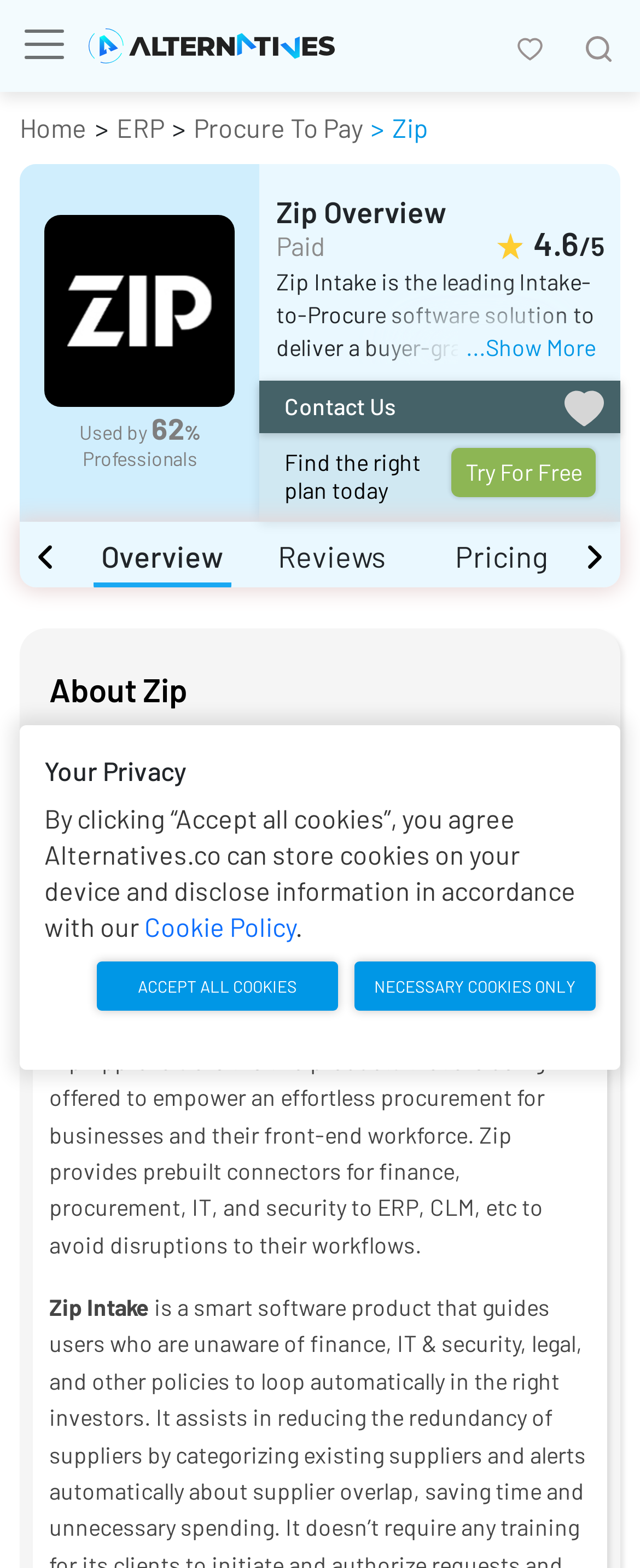What is the rating of Zip?
Could you give a comprehensive explanation in response to this question?

The rating of Zip can be found in the StaticText elements with the texts '4.6' and '/5' at coordinates [0.833, 0.142, 0.905, 0.167] and [0.905, 0.147, 0.944, 0.166] respectively.